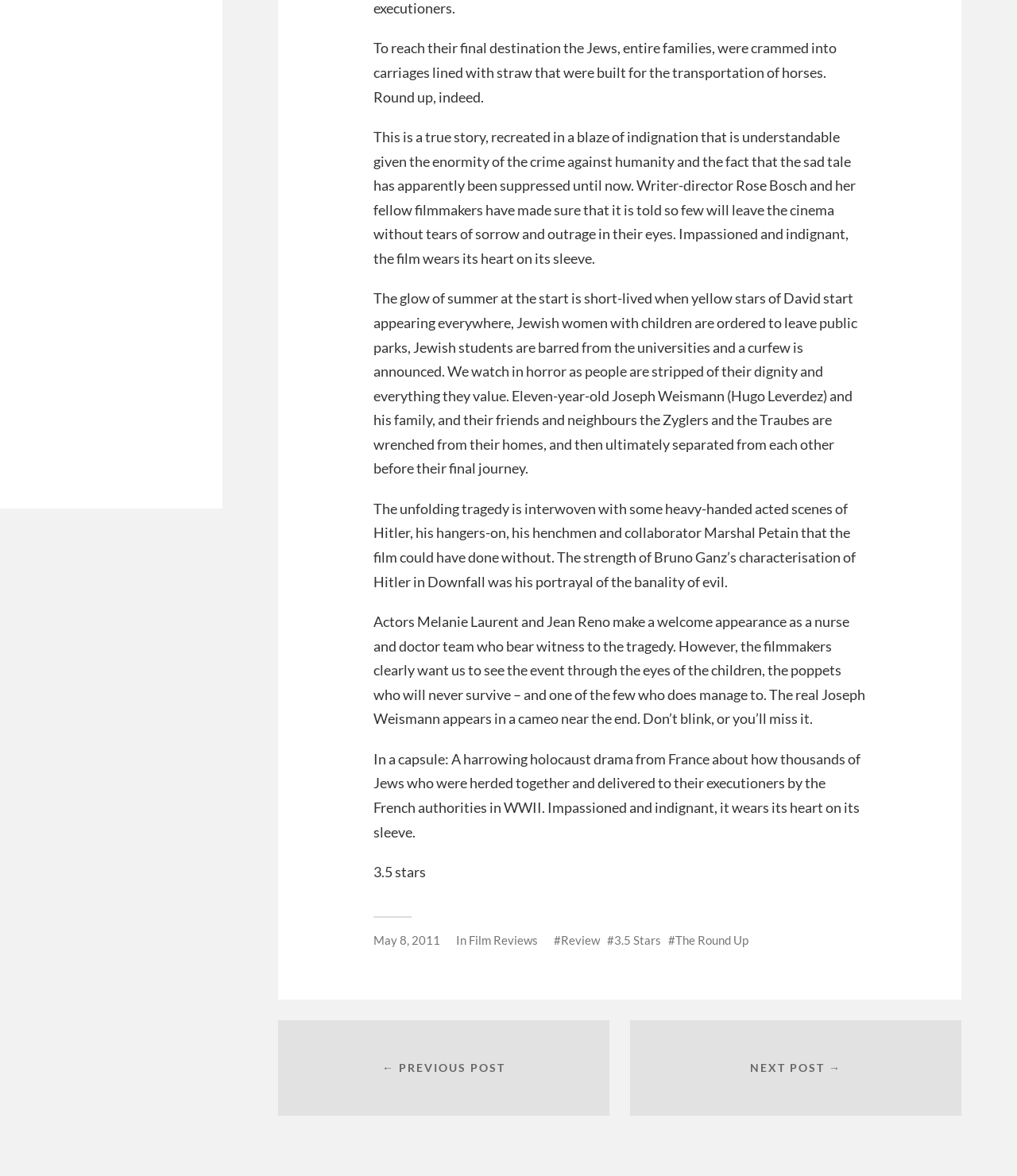Identify the bounding box of the UI element described as follows: "3.5 Stars". Provide the coordinates as four float numbers in the range of 0 to 1 [left, top, right, bottom].

[0.597, 0.793, 0.65, 0.805]